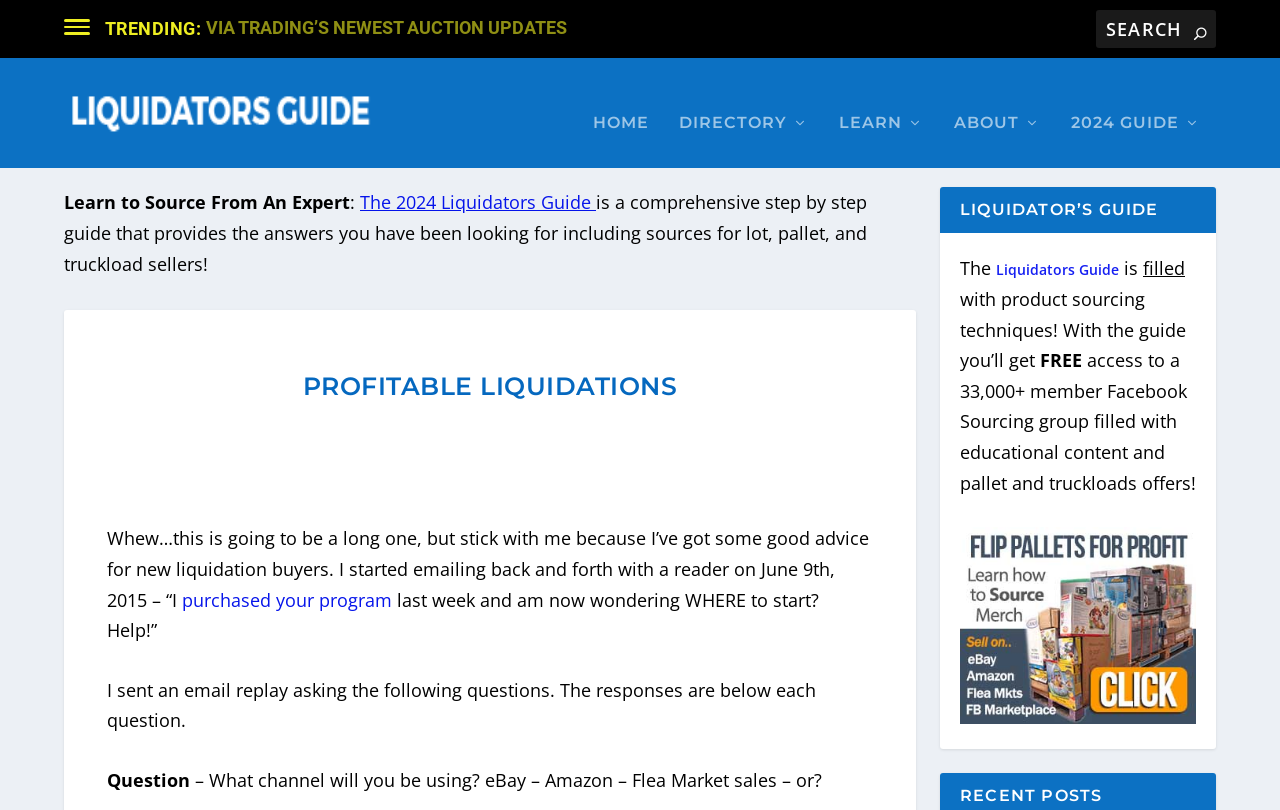Please find the bounding box coordinates of the clickable region needed to complete the following instruction: "Click on TRENDING". The bounding box coordinates must consist of four float numbers between 0 and 1, i.e., [left, top, right, bottom].

[0.082, 0.021, 0.157, 0.05]